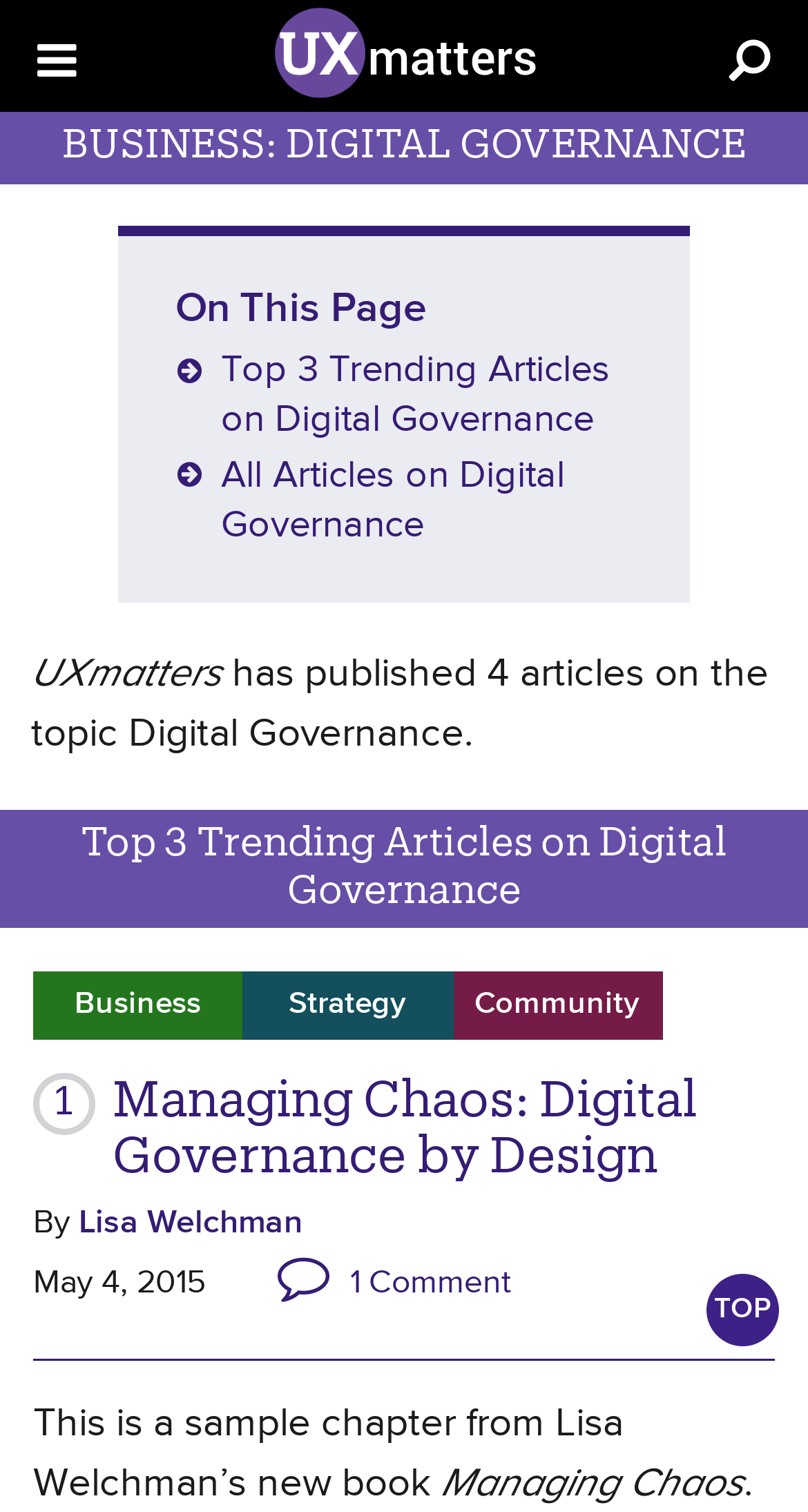Please identify the bounding box coordinates of the clickable element to fulfill the following instruction: "Toggle navigation". The coordinates should be four float numbers between 0 and 1, i.e., [left, top, right, bottom].

[0.0, 0.011, 0.056, 0.038]